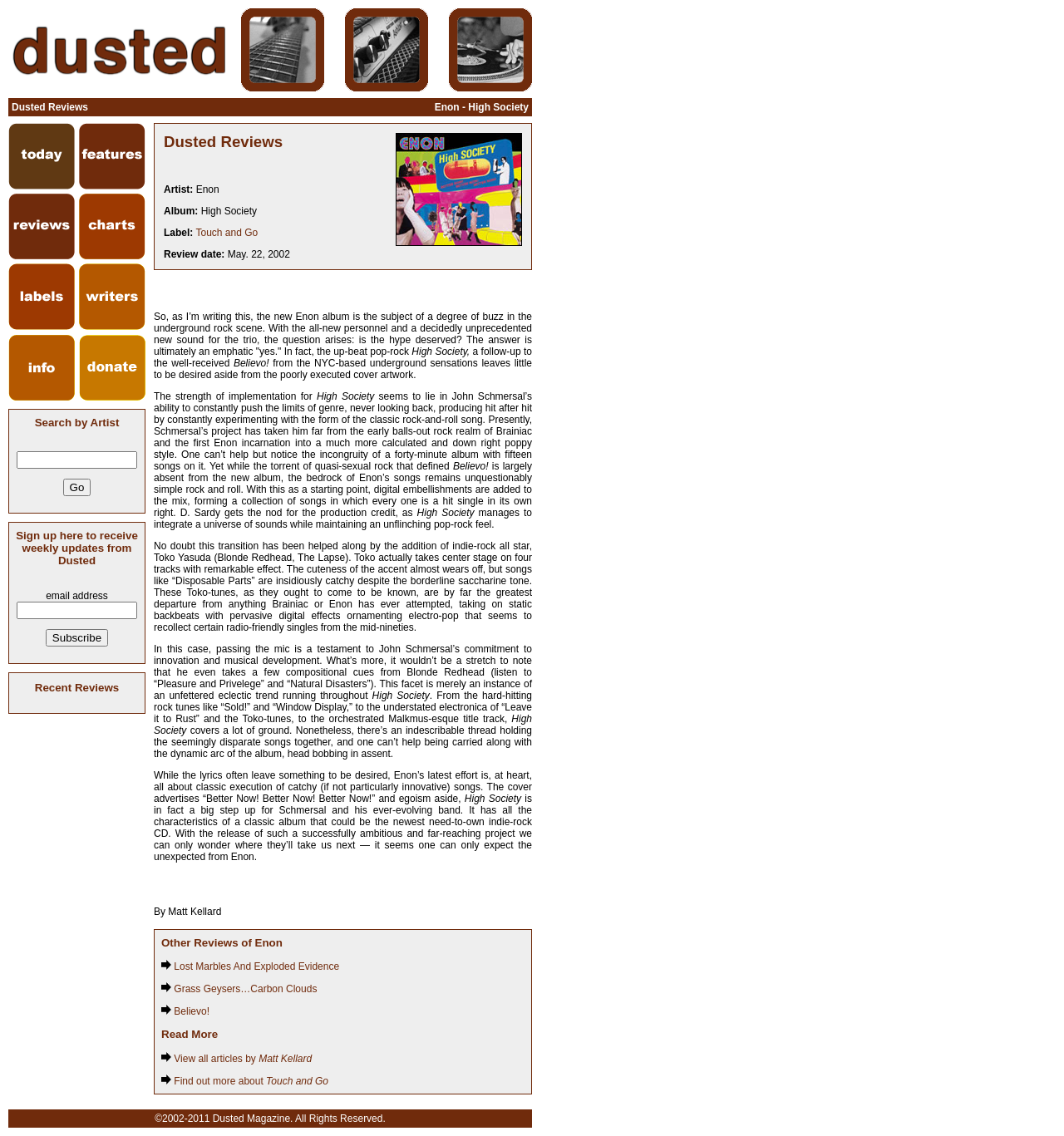From the webpage screenshot, predict the bounding box coordinates (top-left x, top-left y, bottom-right x, bottom-right y) for the UI element described here: Grass Geysers…Carbon Clouds

[0.152, 0.866, 0.298, 0.876]